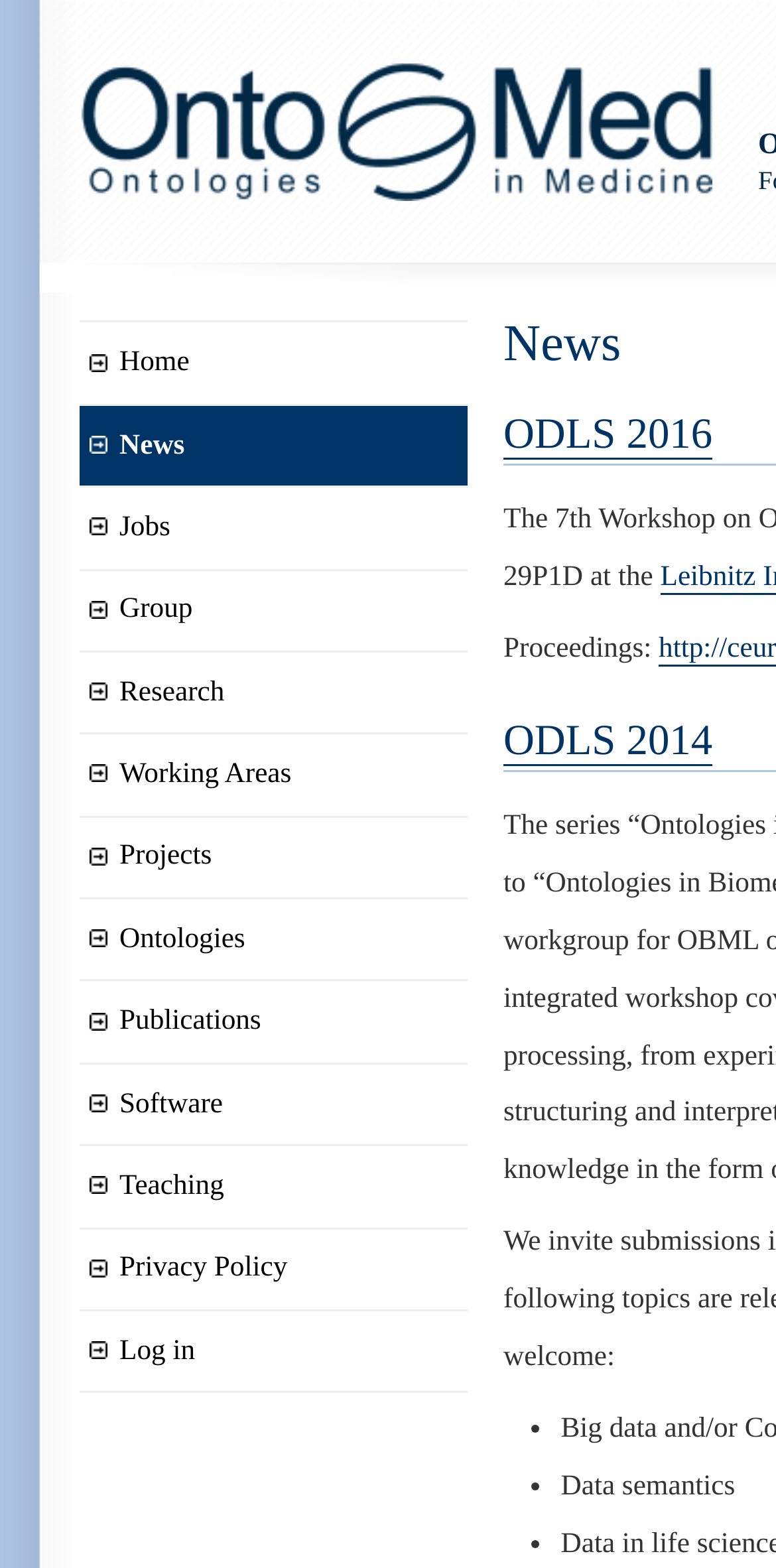What is the type of data mentioned in the list?
Using the information from the image, provide a comprehensive answer to the question.

The list on the webpage includes an item with the text 'Data semantics', indicating that this is a type of data being referred to.